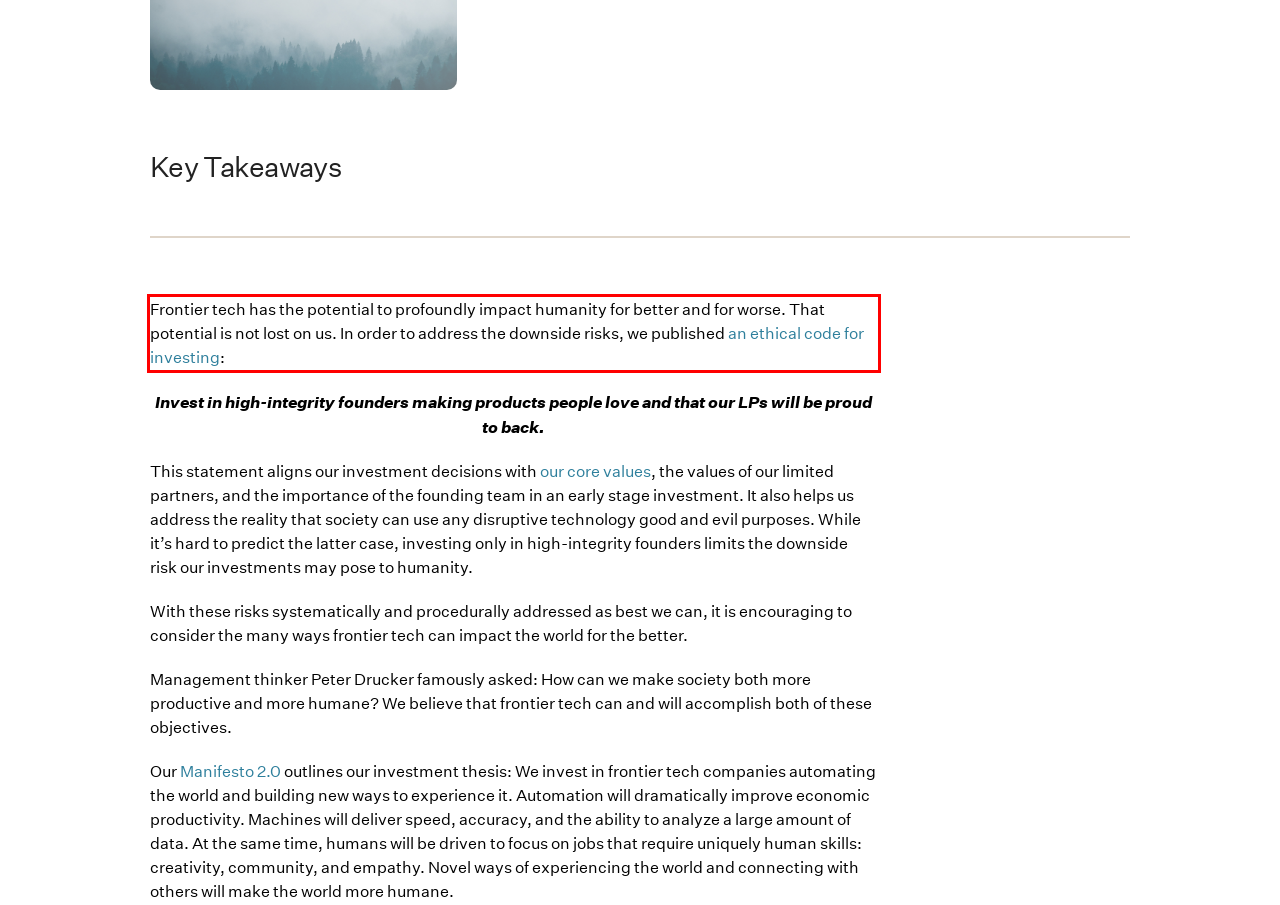You are given a screenshot showing a webpage with a red bounding box. Perform OCR to capture the text within the red bounding box.

Frontier tech has the potential to profoundly impact humanity for better and for worse. That potential is not lost on us. In order to address the downside risks, we published an ethical code for investing: